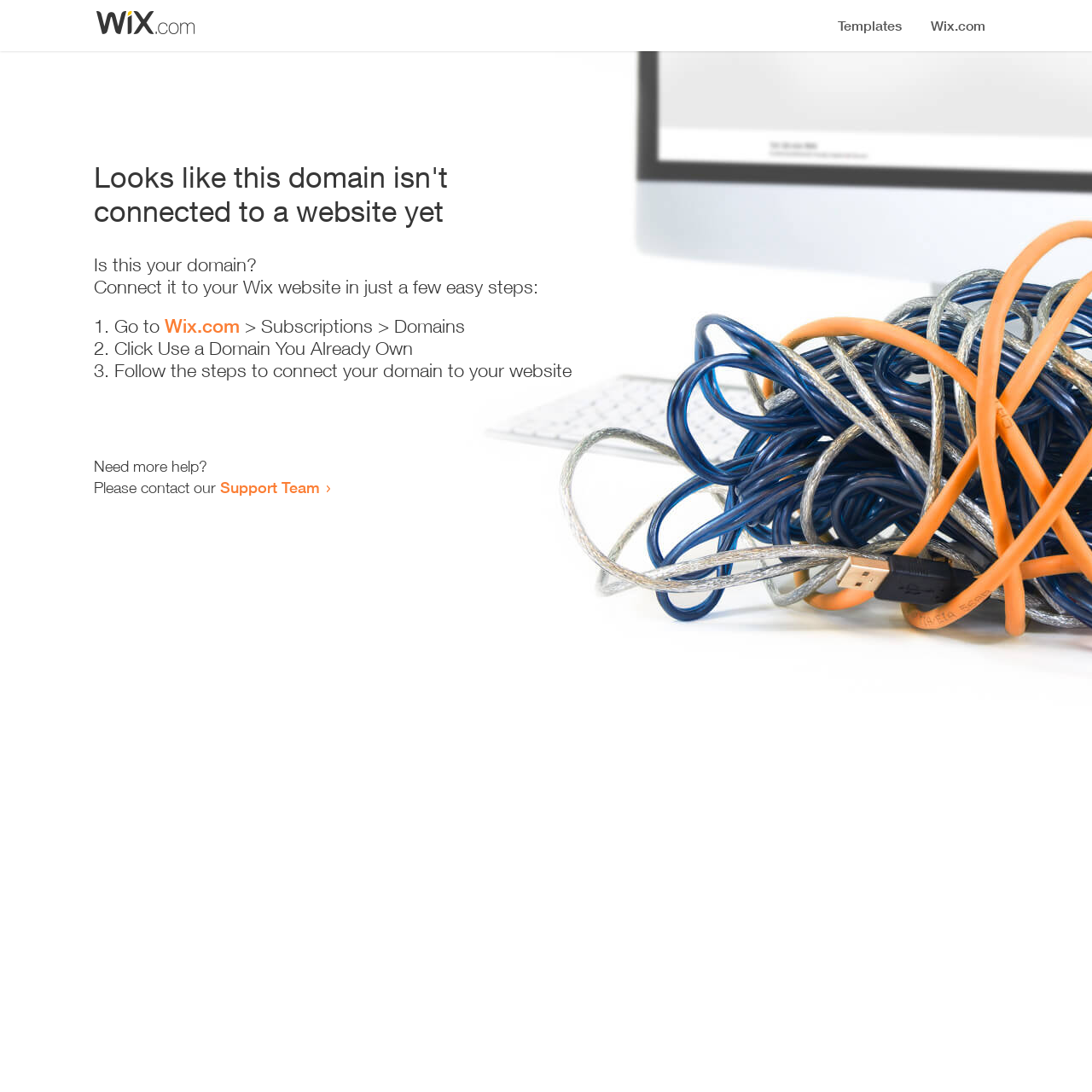Where can I get more help?
Offer a detailed and full explanation in response to the question.

The webpage provides a link to the 'Support Team' for users who need more help, indicating that they can contact the support team for assistance.